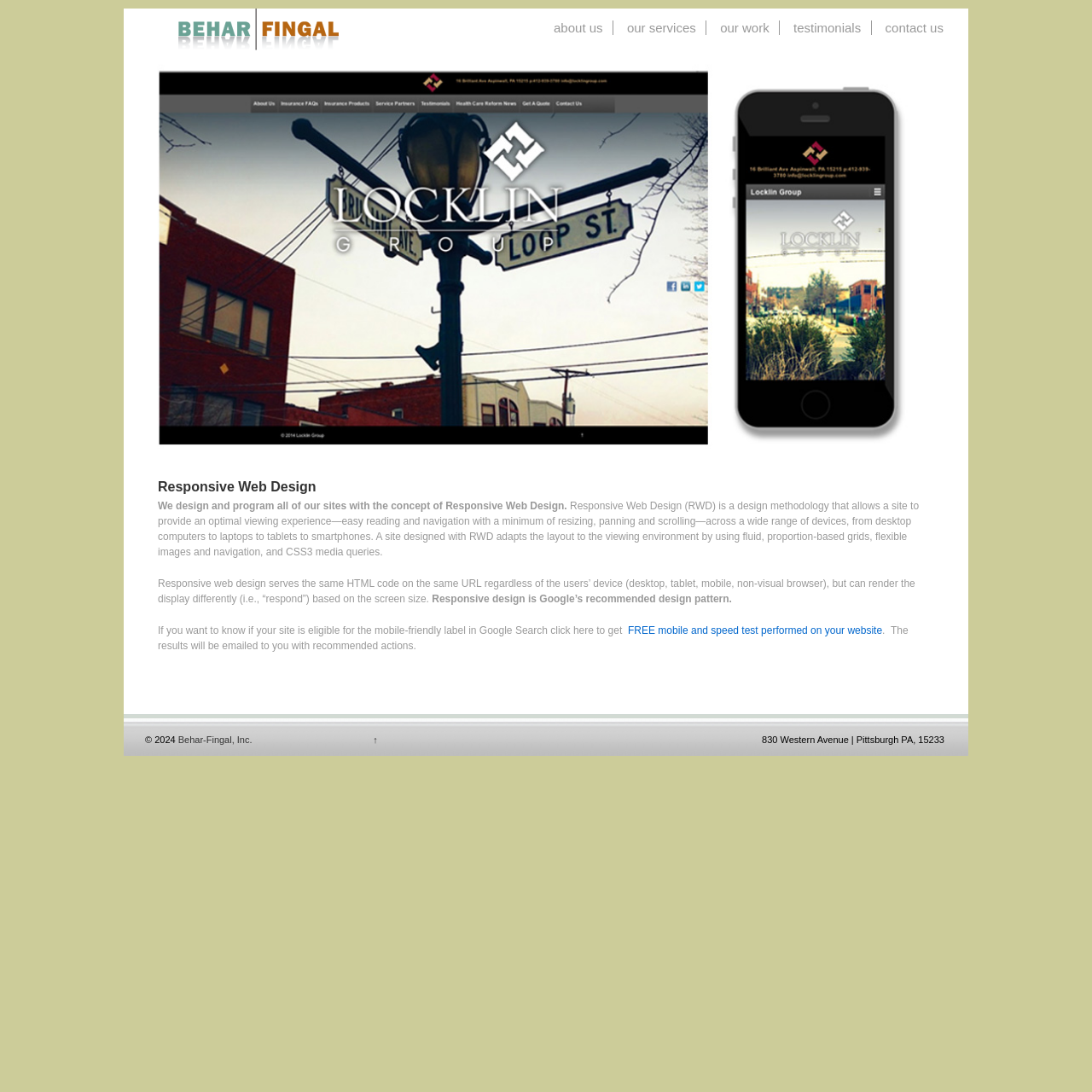Respond to the following question with a brief word or phrase:
What is the purpose of Responsive Web Design?

Optimal viewing experience